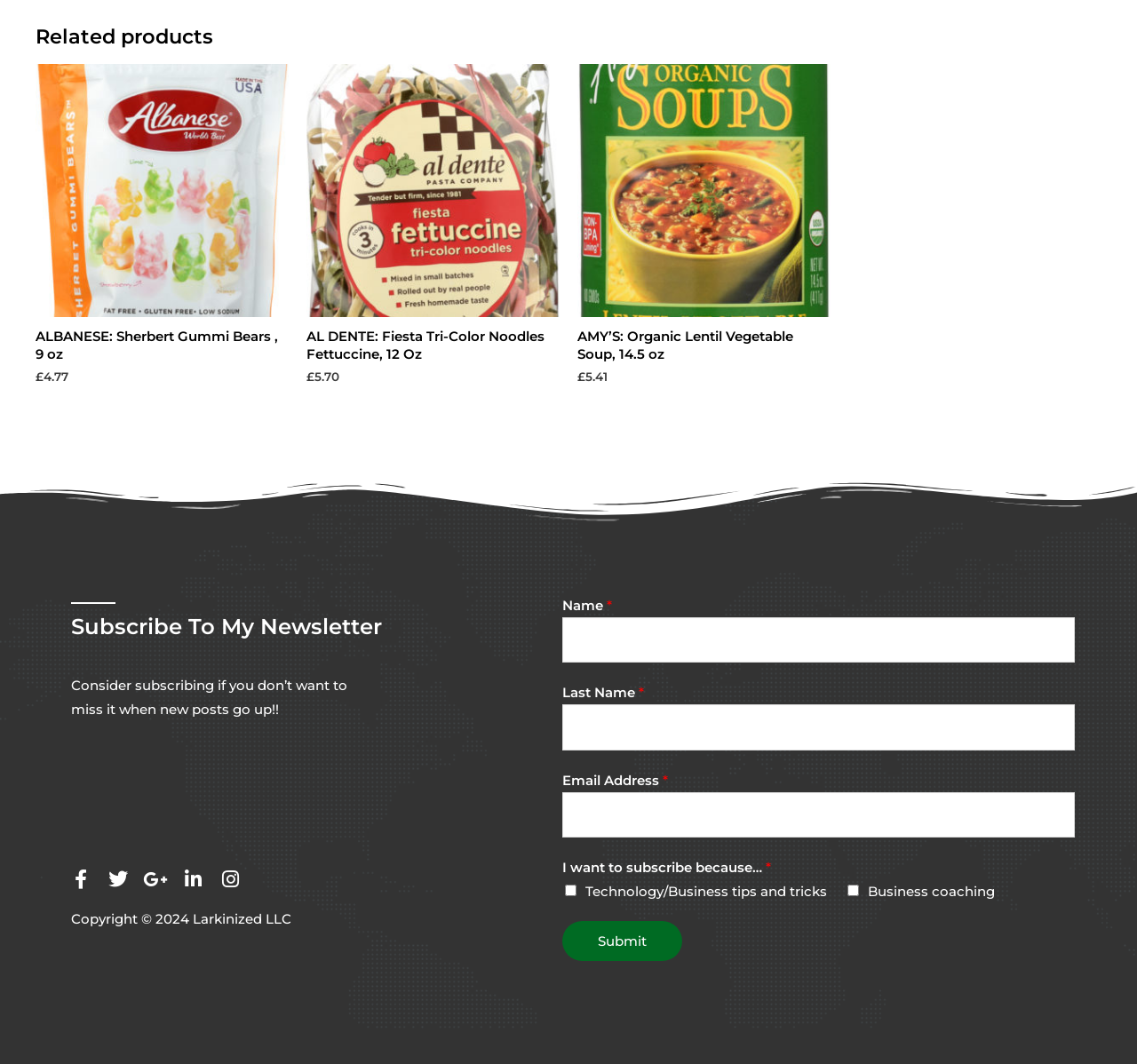Please determine the bounding box coordinates for the UI element described as: "Twitter".

[0.095, 0.817, 0.112, 0.835]